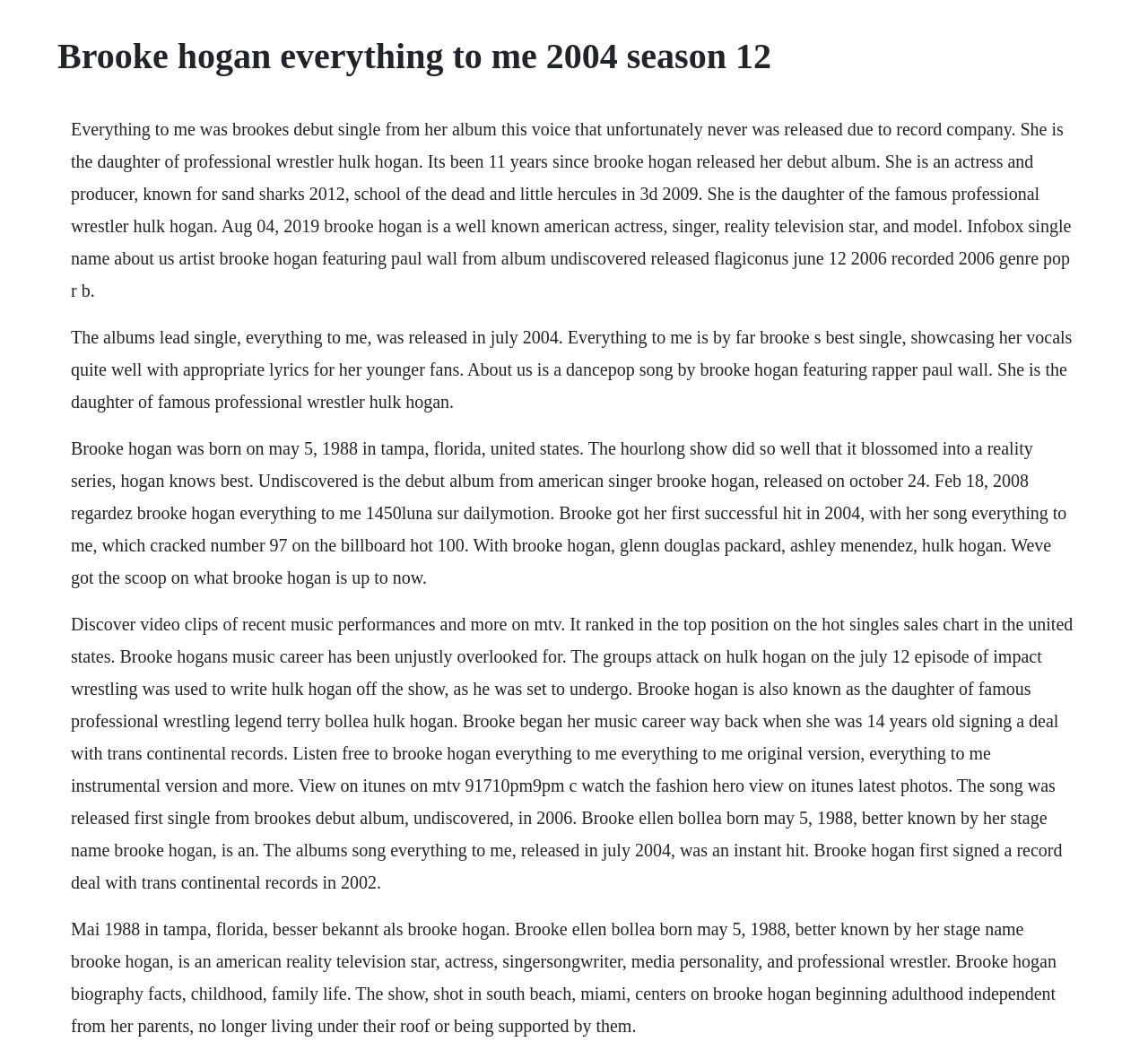Provide the text content of the webpage's main heading.

Brooke hogan everything to me 2004 season 12